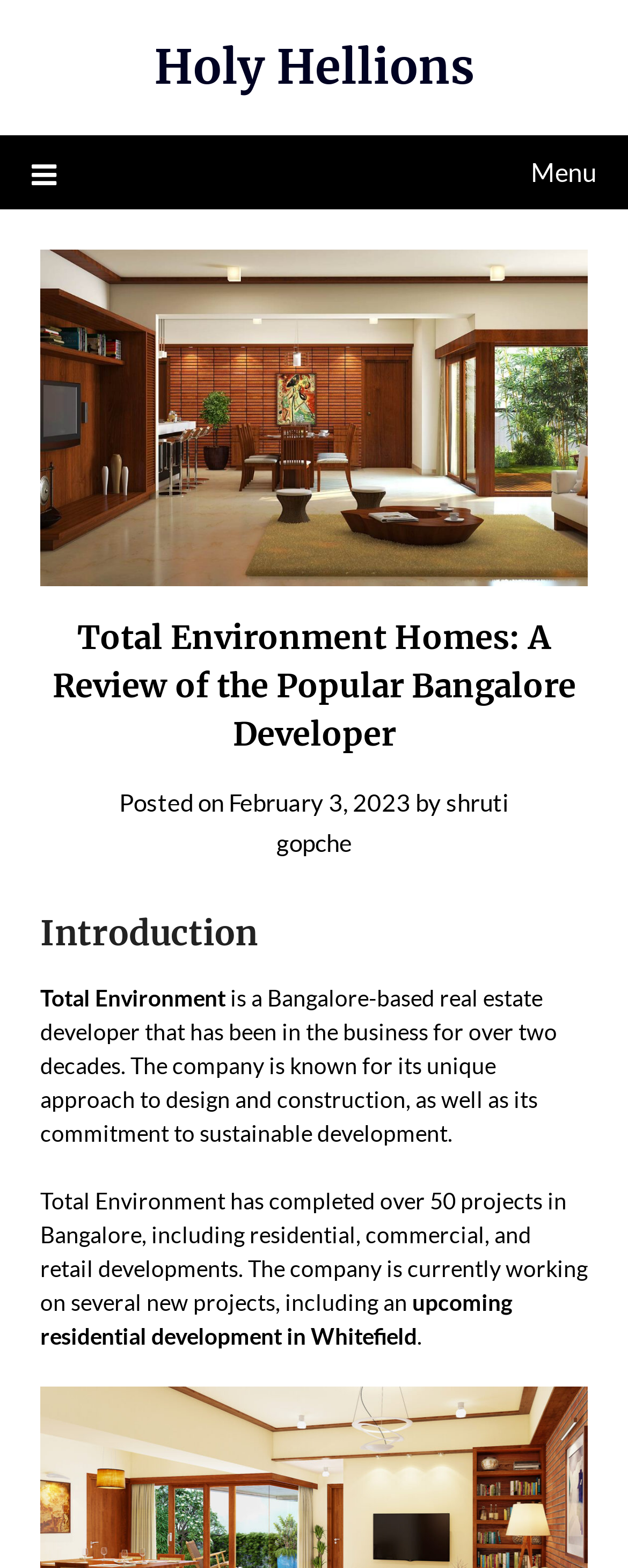Please determine the main heading text of this webpage.

Total Environment Homes: A Review of the Popular Bangalore Developer